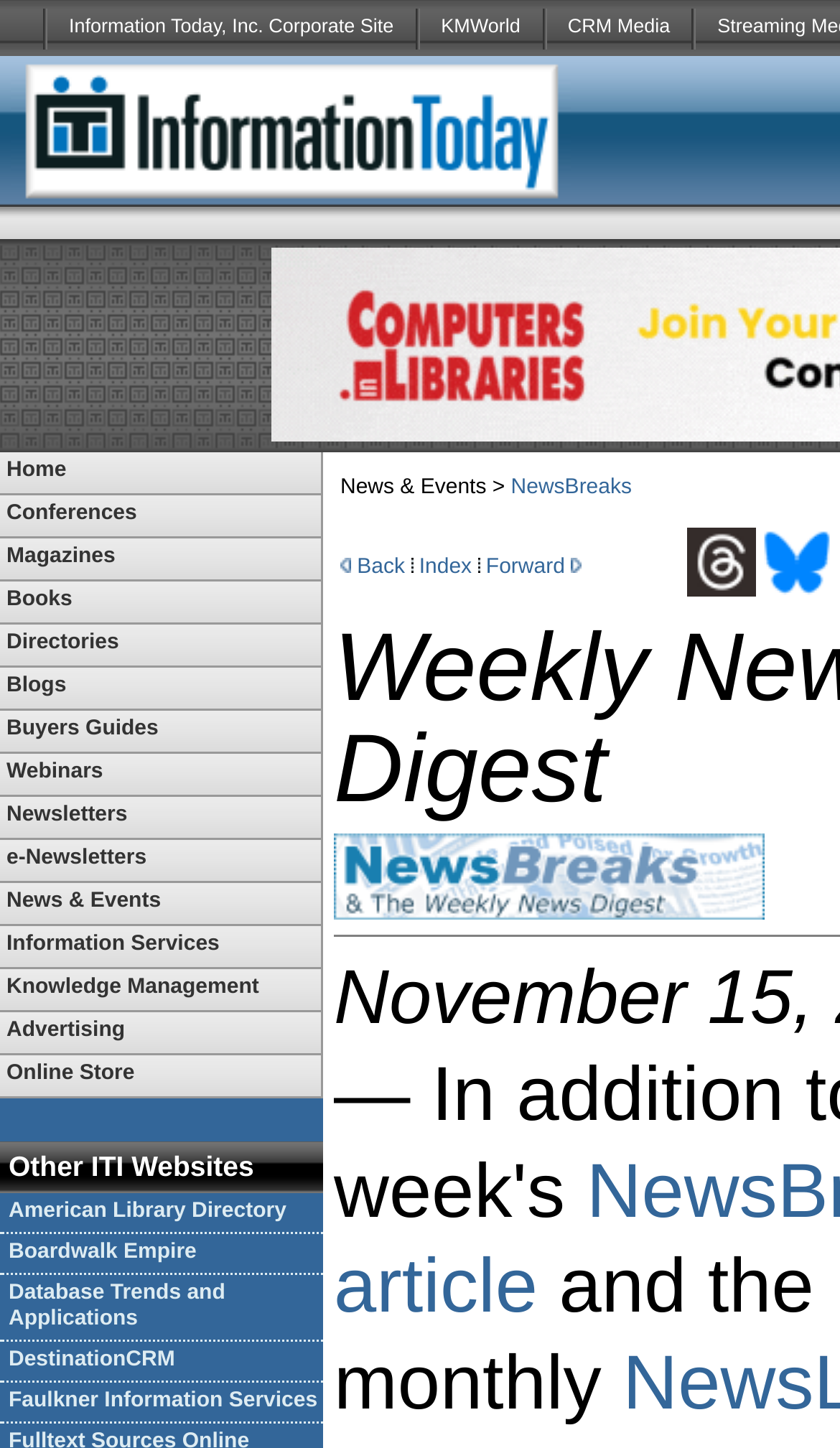Please specify the coordinates of the bounding box for the element that should be clicked to carry out this instruction: "Click on Threads". The coordinates must be four float numbers between 0 and 1, formatted as [left, top, right, bottom].

[0.817, 0.394, 0.908, 0.416]